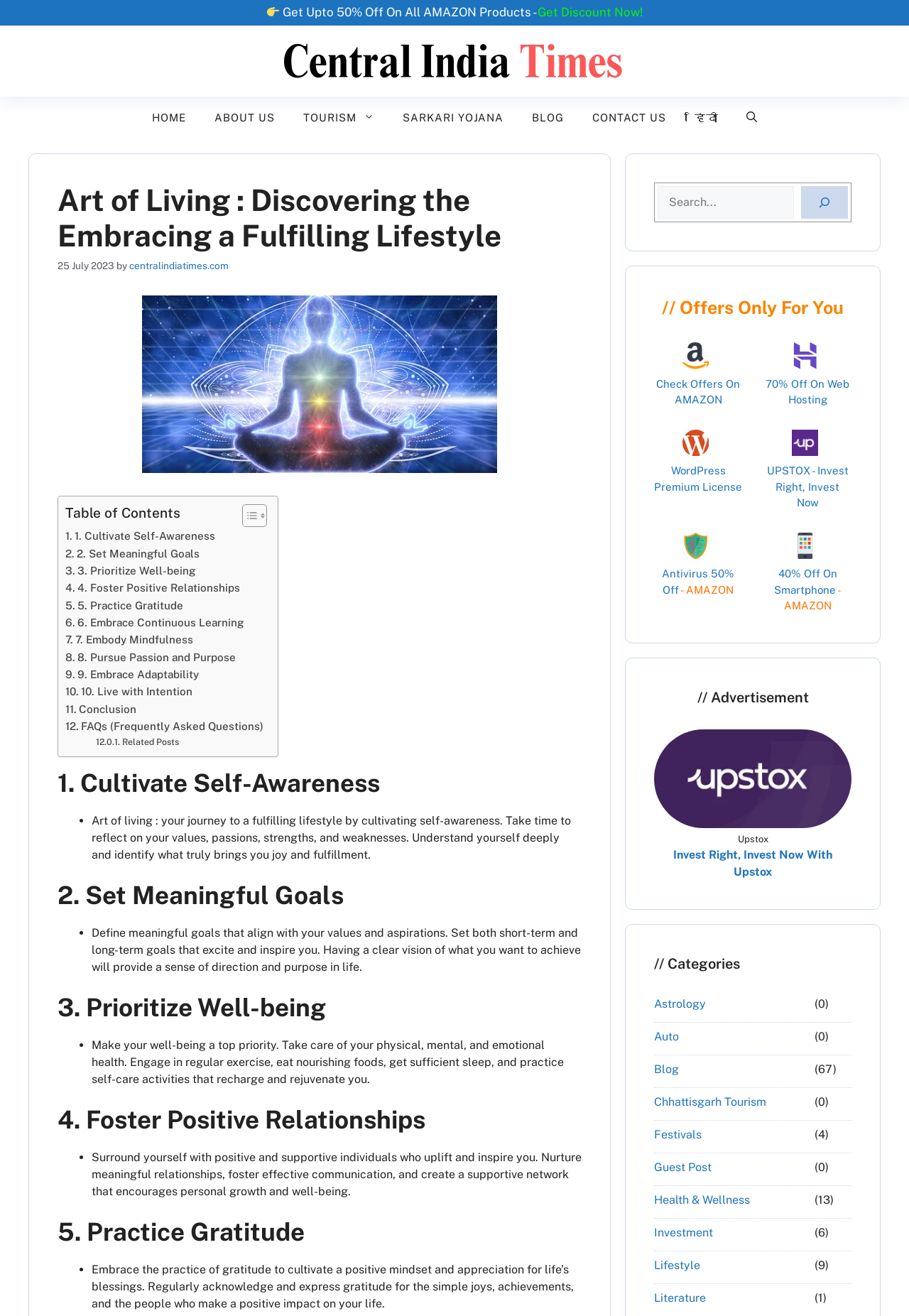What is the name of the website?
Based on the visual details in the image, please answer the question thoroughly.

The name of the website is 'centralindiatimes.com', which is mentioned in the banner section at the top of the webpage and also appears as a link in the navigation menu.